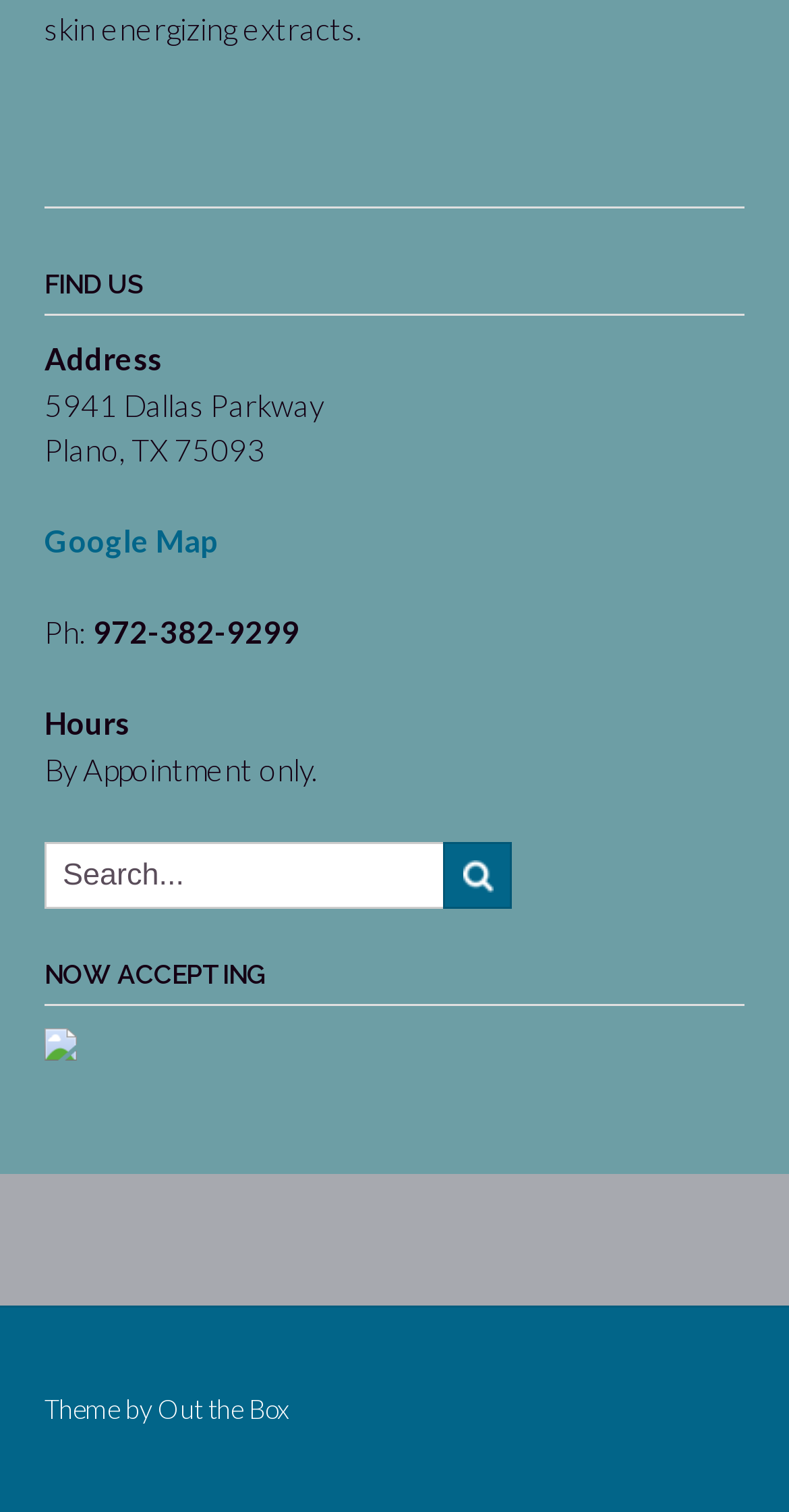What is the theme of the website by?
Respond to the question with a single word or phrase according to the image.

Out the Box